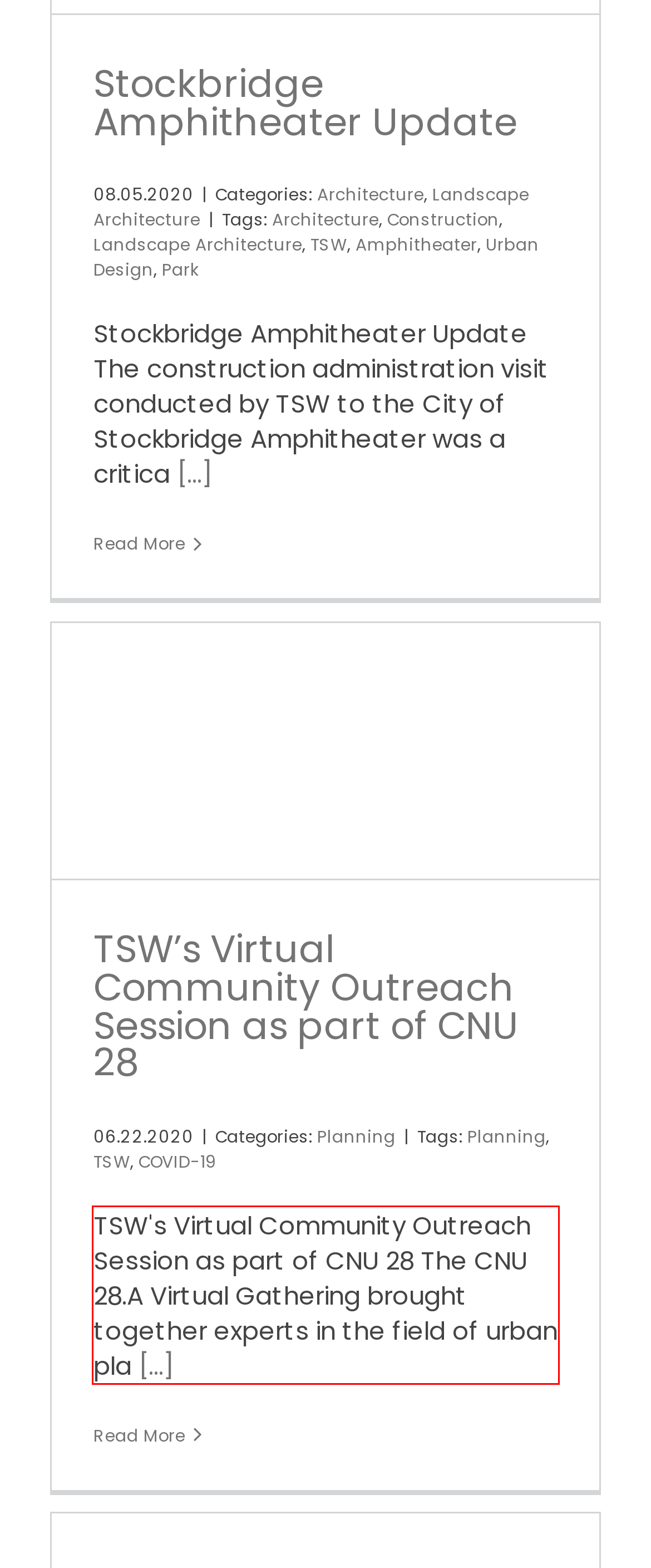The screenshot provided shows a webpage with a red bounding box. Apply OCR to the text within this red bounding box and provide the extracted content.

TSW's Virtual Community Outreach Session as part of CNU 28 The CNU 28.A Virtual Gathering brought together experts in the field of urban pla [...]